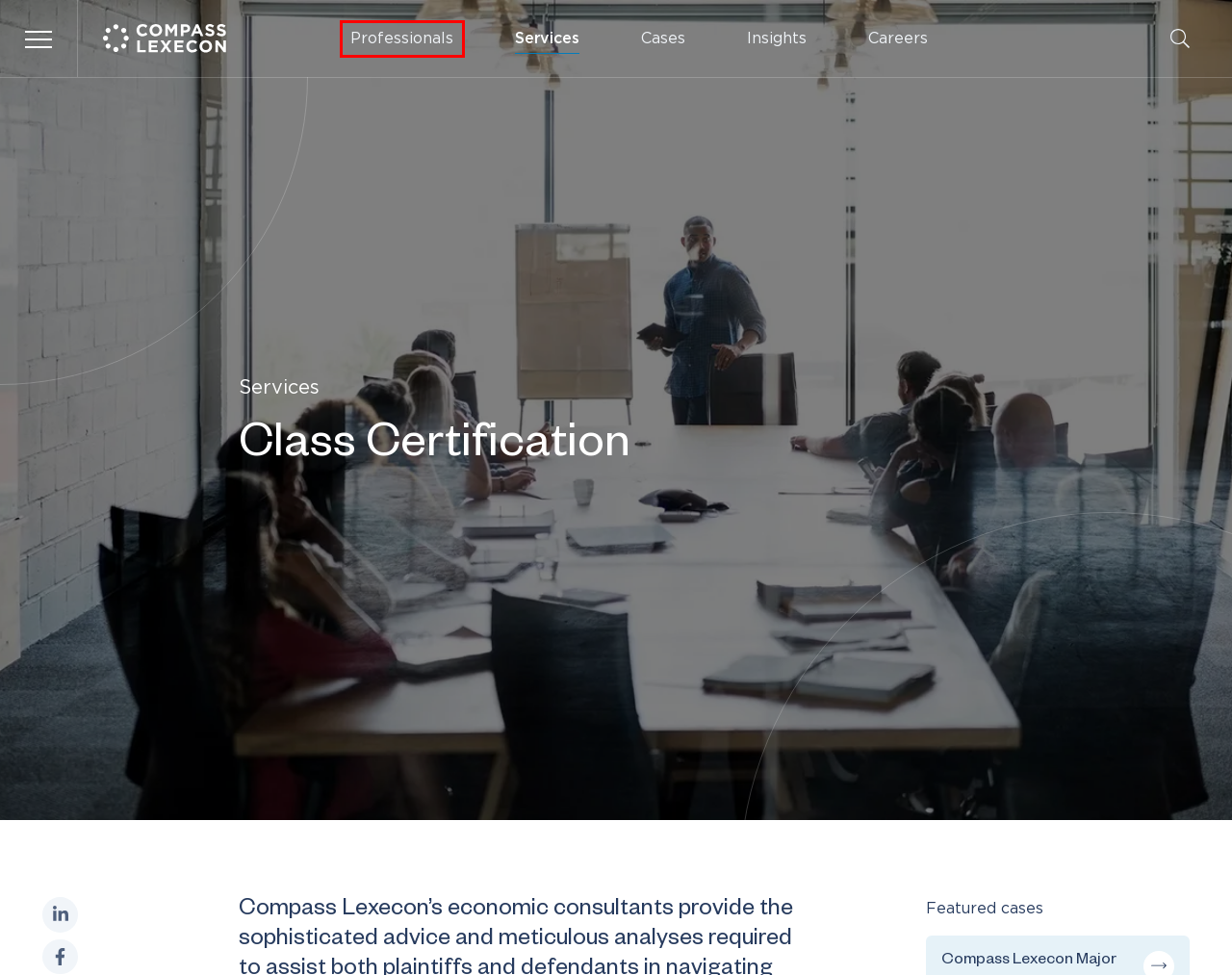You have a screenshot of a webpage with a red bounding box around an element. Select the webpage description that best matches the new webpage after clicking the element within the red bounding box. Here are the descriptions:
A. Cases | Compass Lexecon
B. Dennis W. Carlton | Compass Lexecon
C. Careers | Compass Lexecon
D. John P. Bigelow | Compass Lexecon
E. Our services | Compass Lexecon
F. Our professionals | Compass Lexecon
G. Insights | Compass Lexecon
H. Compass Lexecon | Global Economic Consulting Firm

F